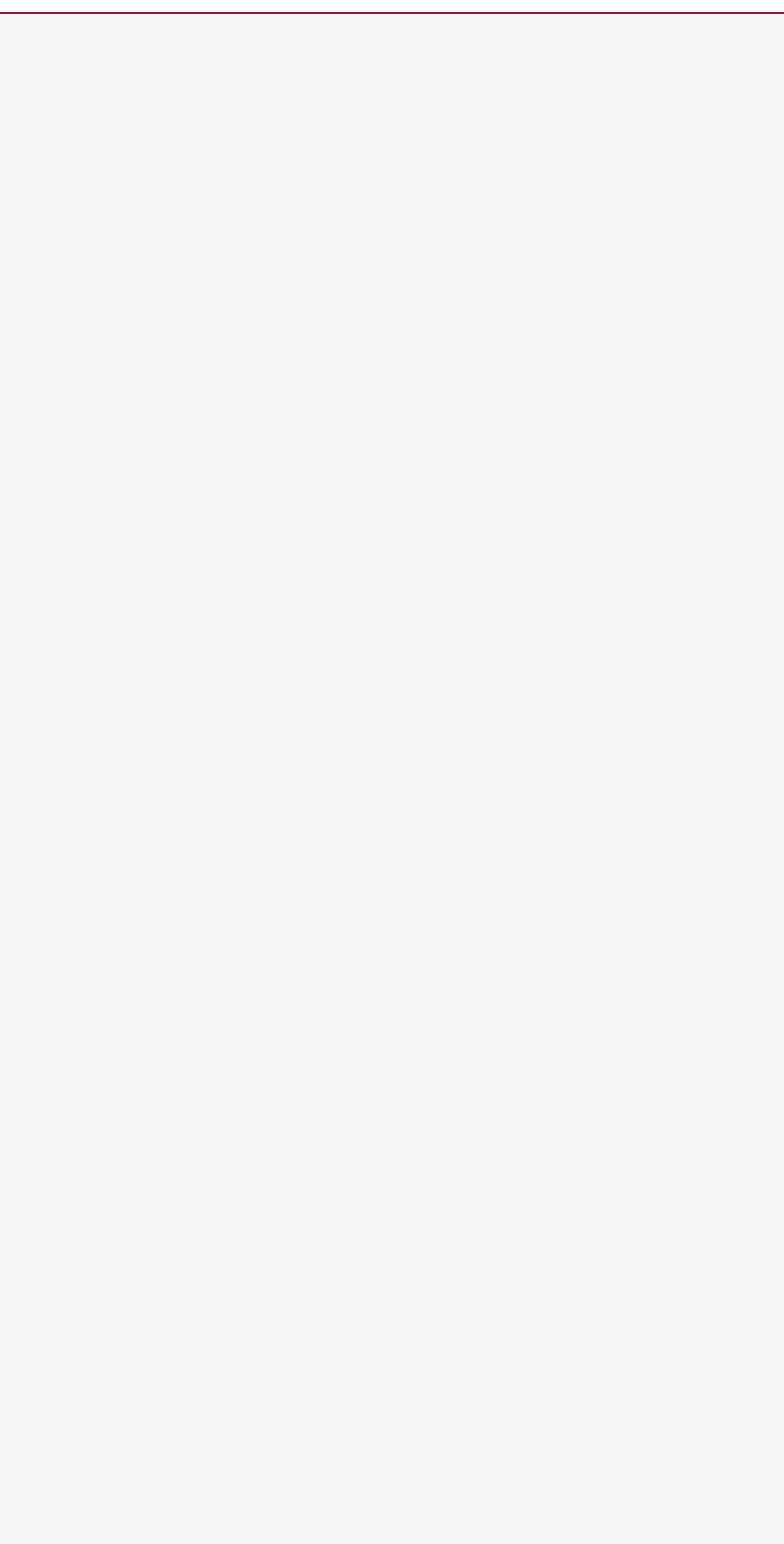Find the bounding box coordinates of the clickable region needed to perform the following instruction: "Visit News page". The coordinates should be provided as four float numbers between 0 and 1, i.e., [left, top, right, bottom].

[0.064, 0.229, 0.158, 0.249]